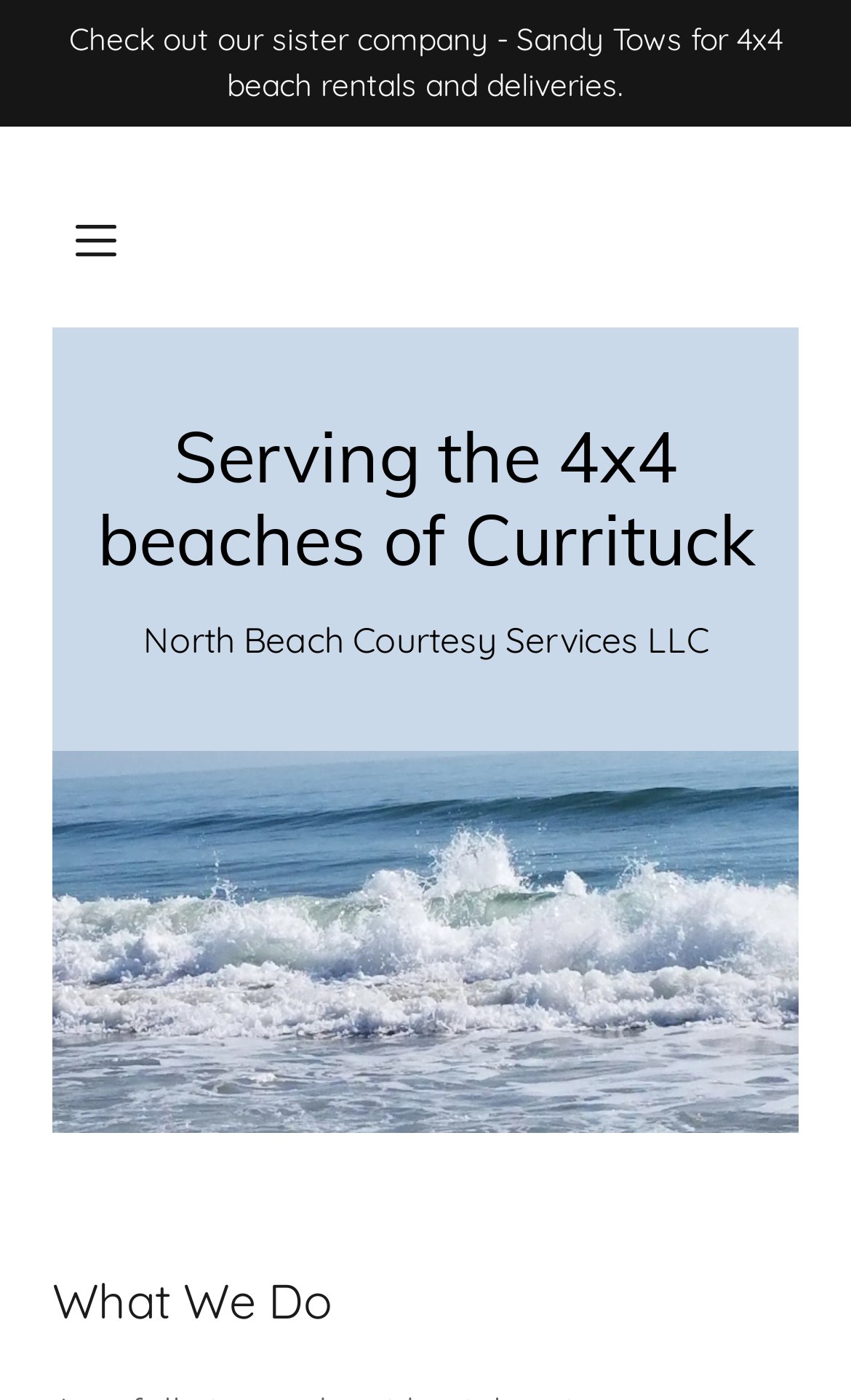Provide a short answer to the following question with just one word or phrase: What is the company name?

North Beach Courtesy Services LLC